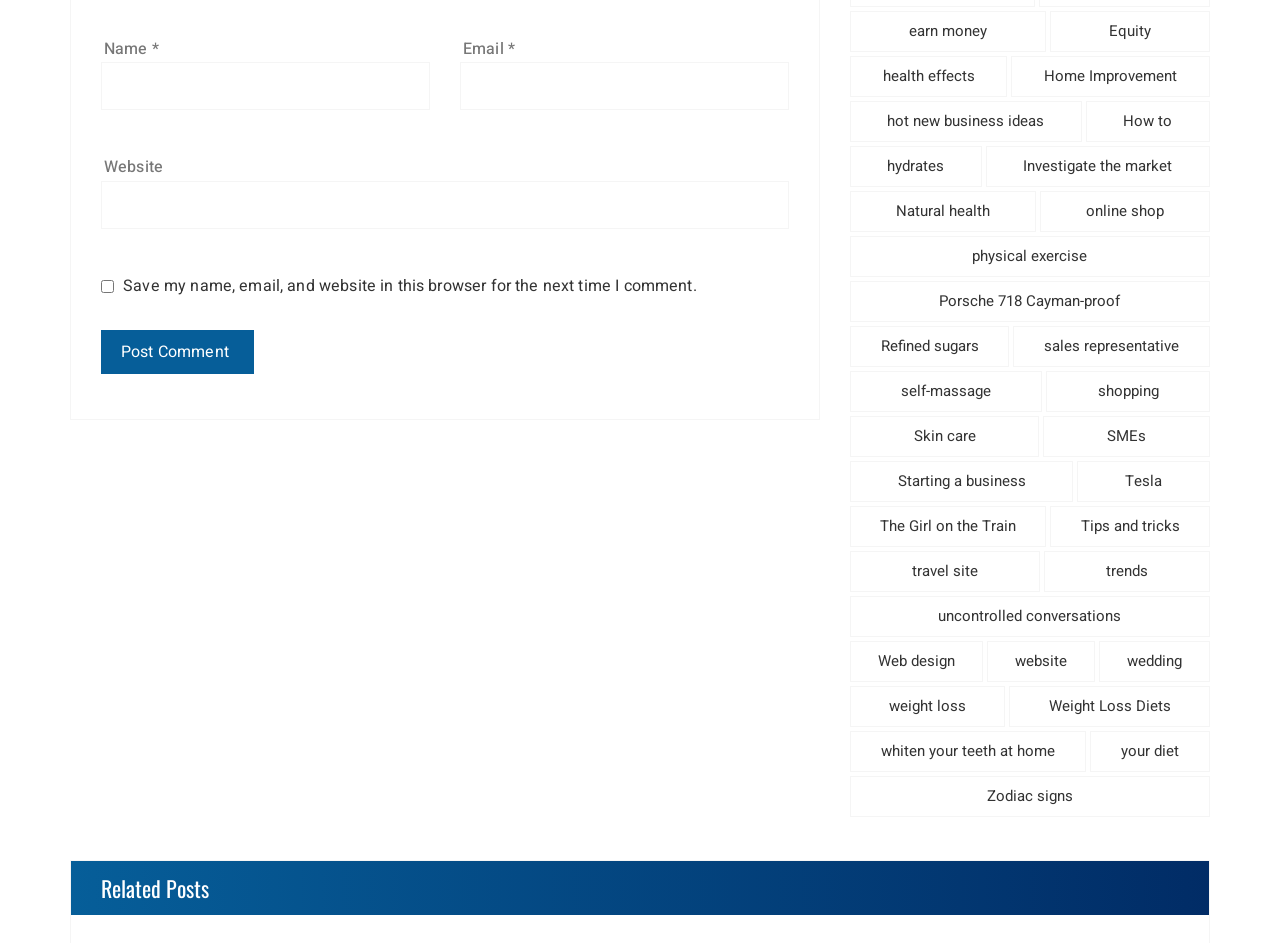How many links are there in the webpage? Refer to the image and provide a one-word or short phrase answer.

48